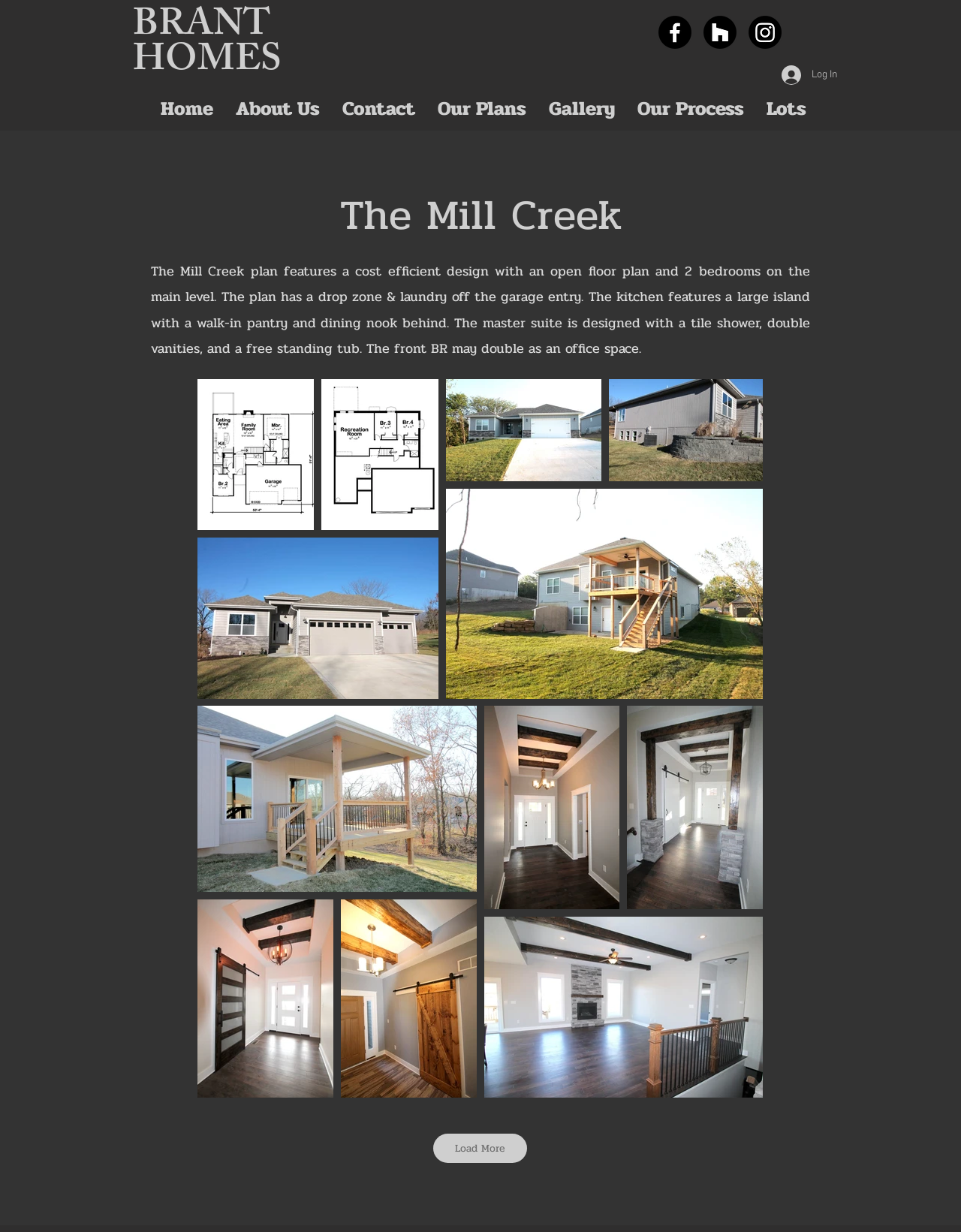Determine the coordinates of the bounding box for the clickable area needed to execute this instruction: "View the Home page".

[0.155, 0.077, 0.234, 0.096]